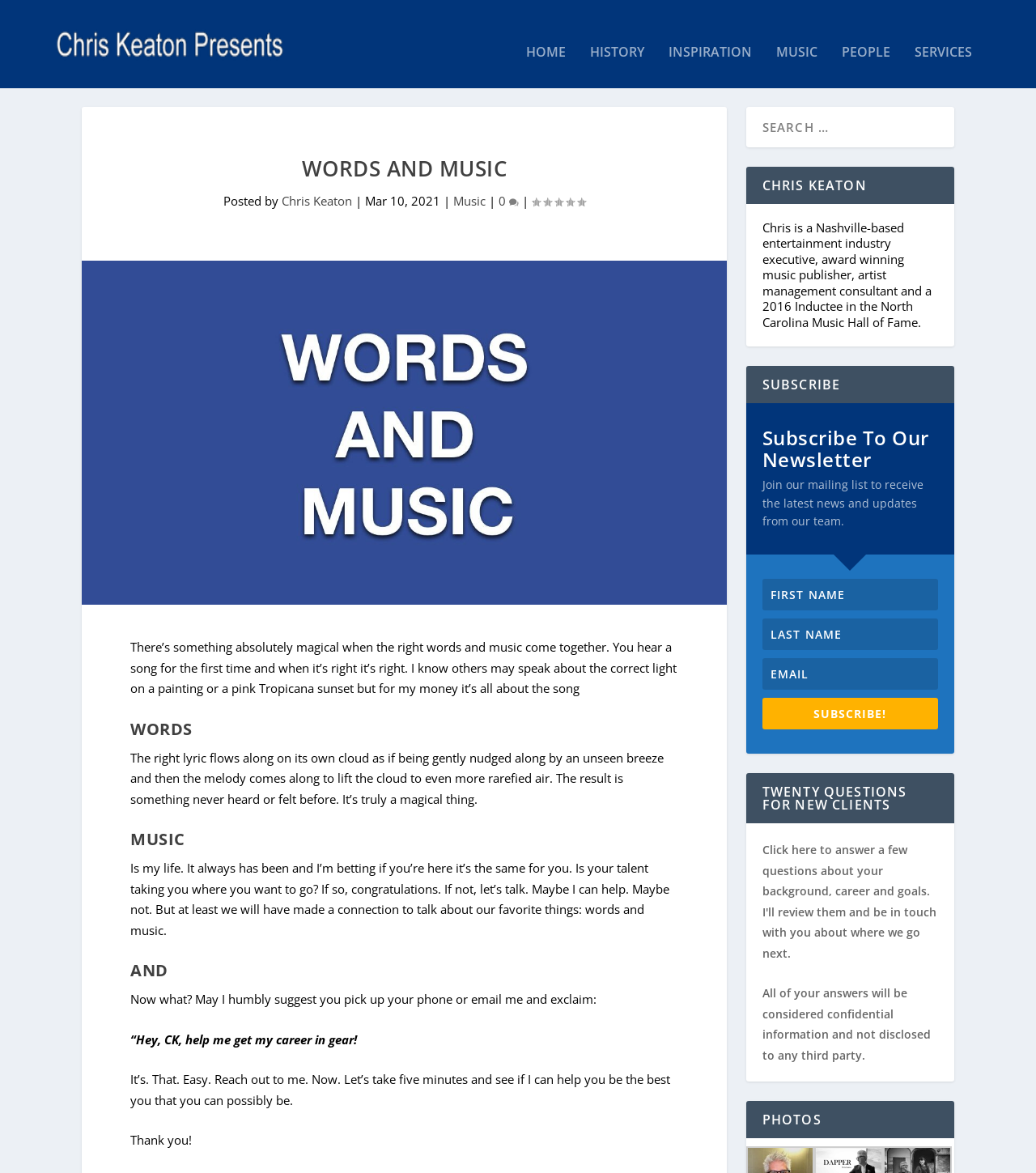What is the principal heading displayed on the webpage?

WORDS AND MUSIC